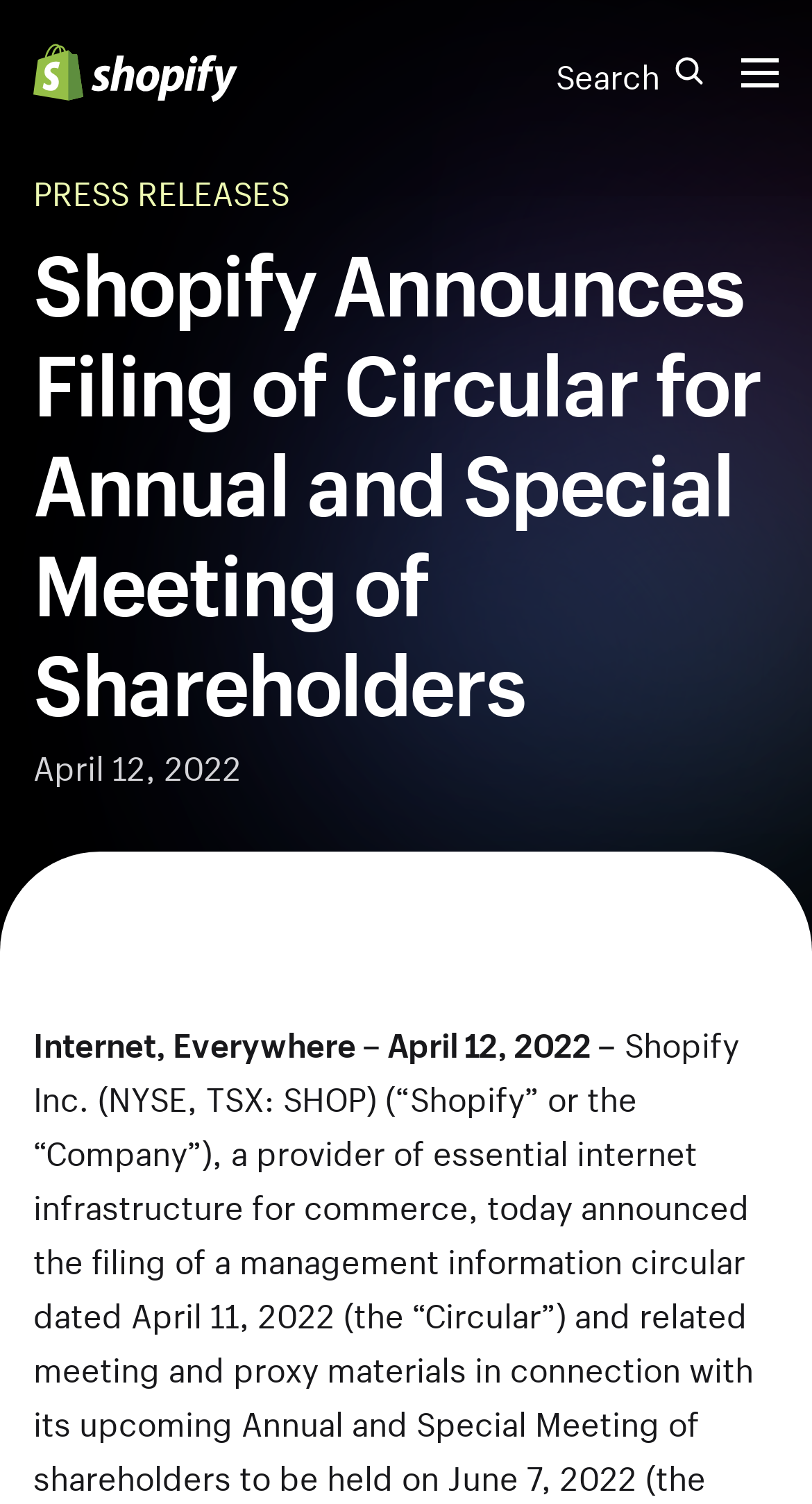What is the logo image at the top left corner?
Please use the visual content to give a single word or phrase answer.

Shopify